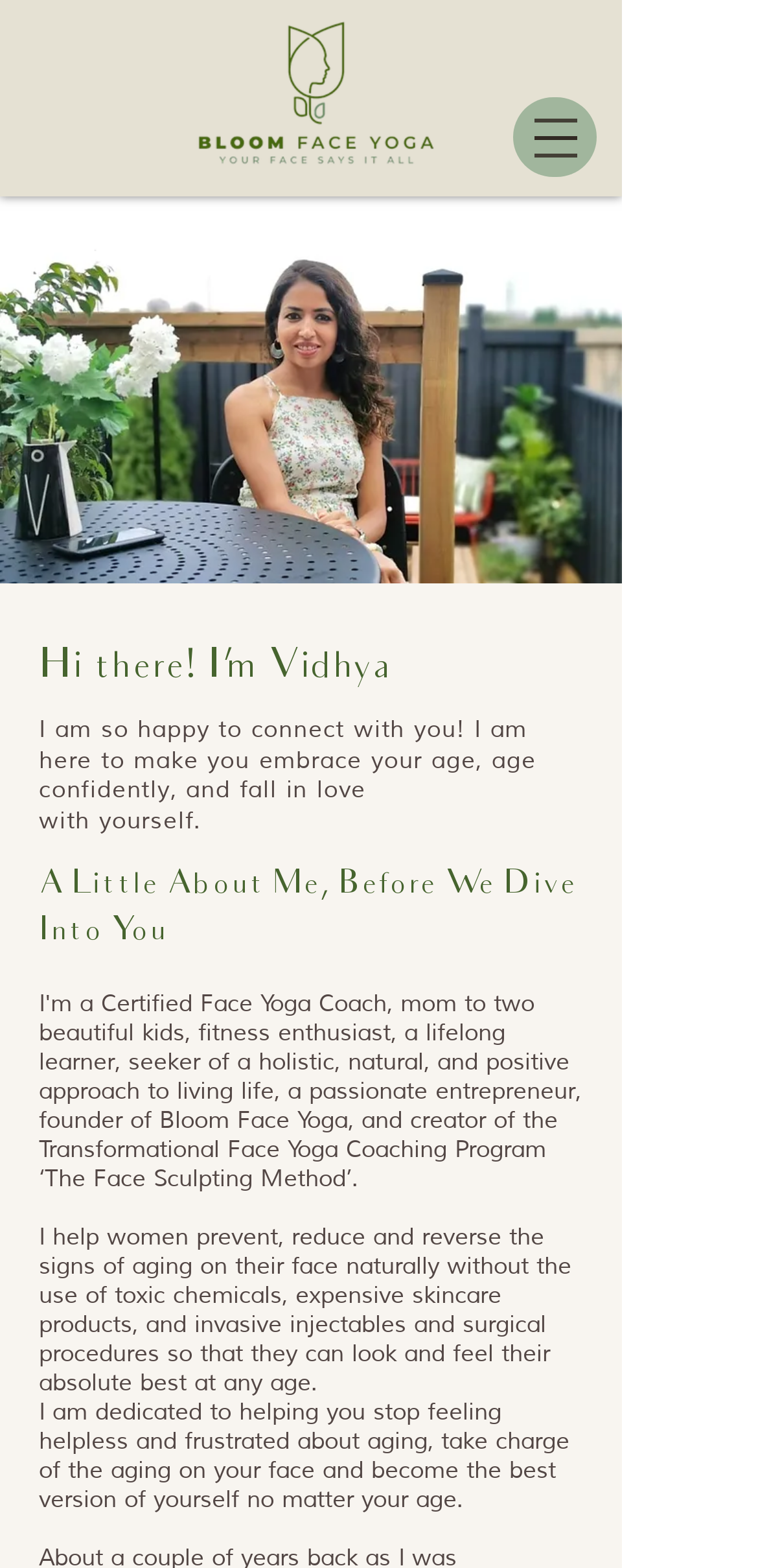What is the name of the person introducing herself? Look at the image and give a one-word or short phrase answer.

Vidhya